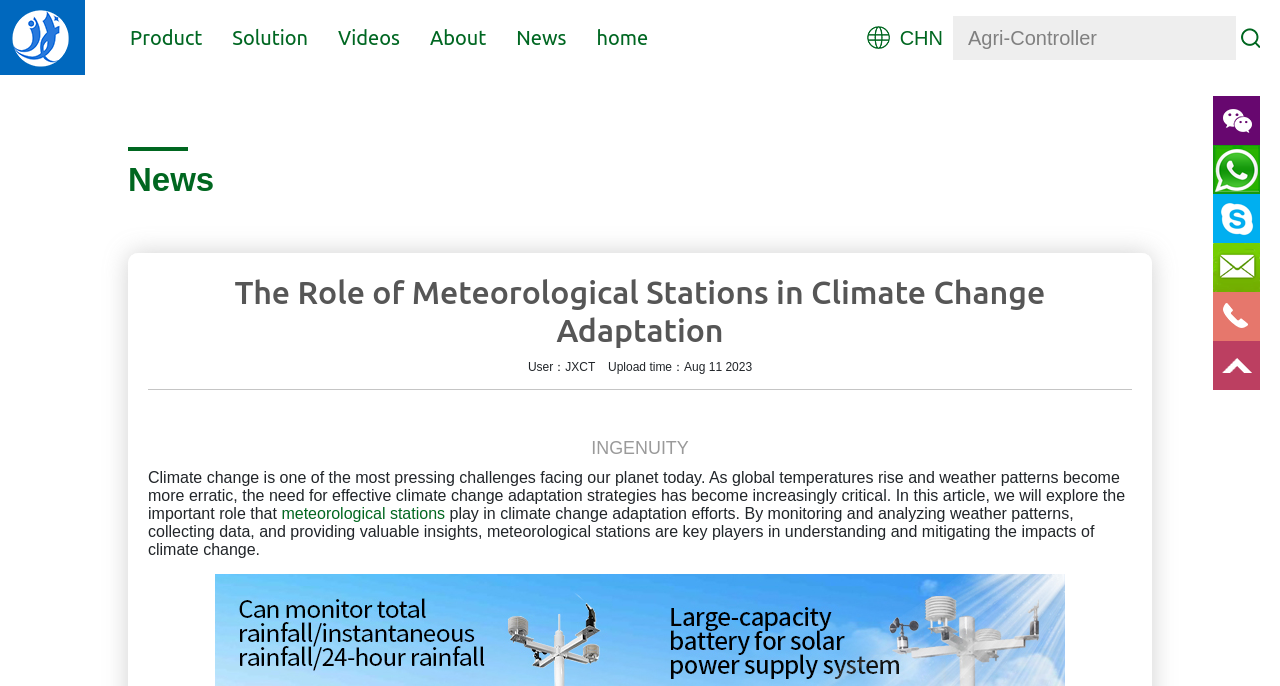How many links are there in the top navigation bar?
Please provide a detailed and thorough answer to the question.

The top navigation bar contains links to 'Product', 'Solution', 'Videos', 'About', 'News', and 'home', which totals 6 links.